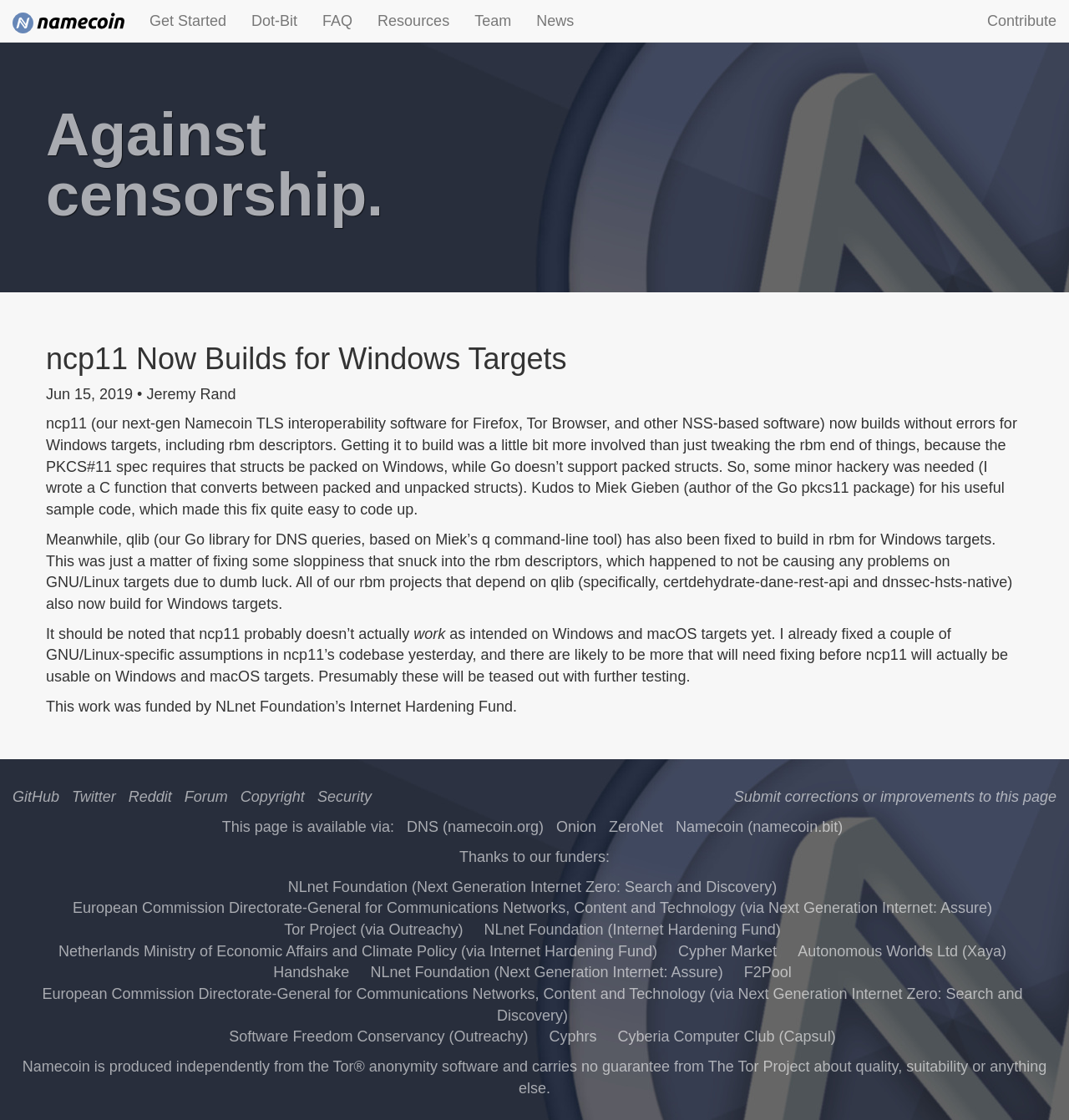Who funded the work on ncp11? From the image, respond with a single word or brief phrase.

NLnet Foundation